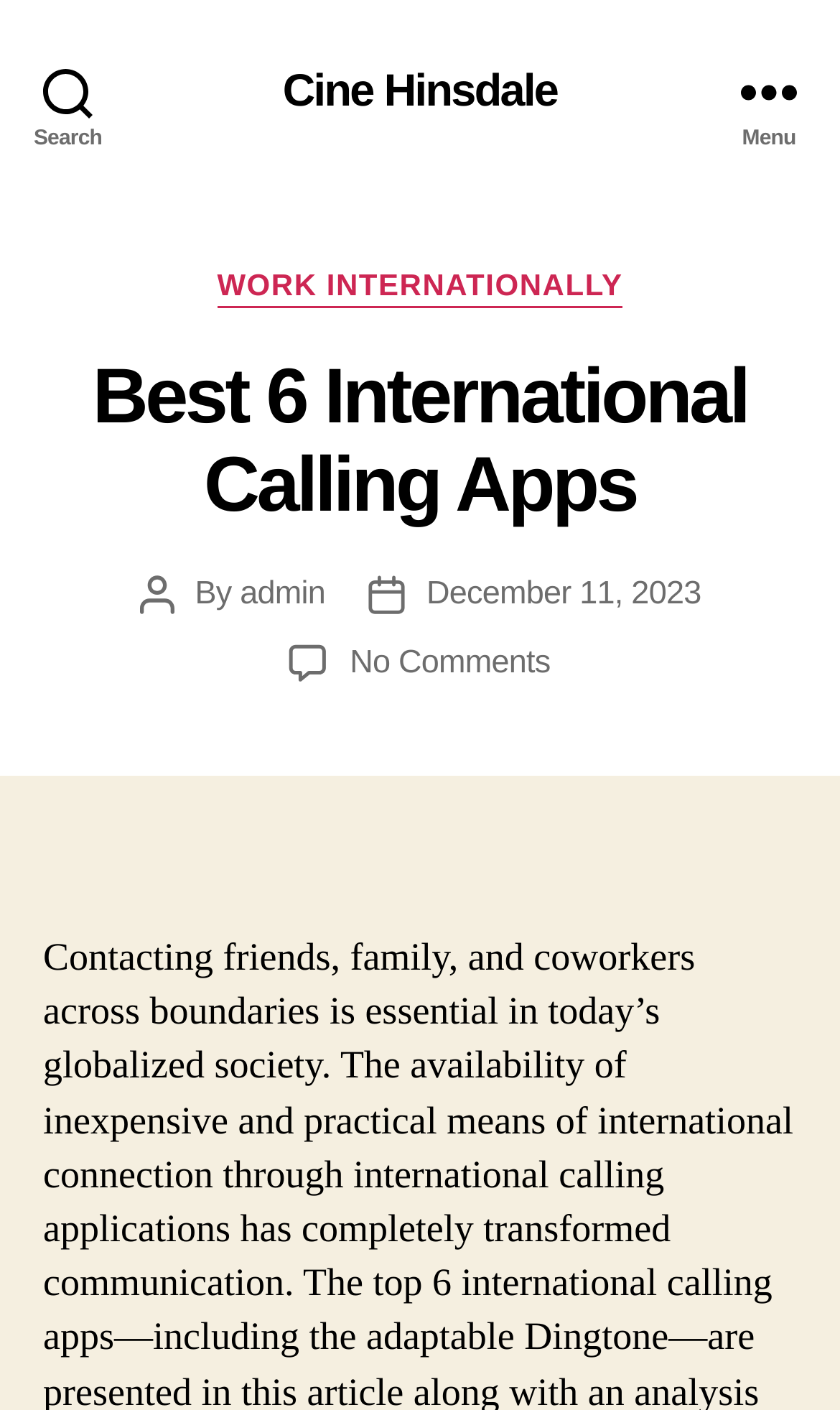Provide a brief response using a word or short phrase to this question:
How many categories are listed?

One